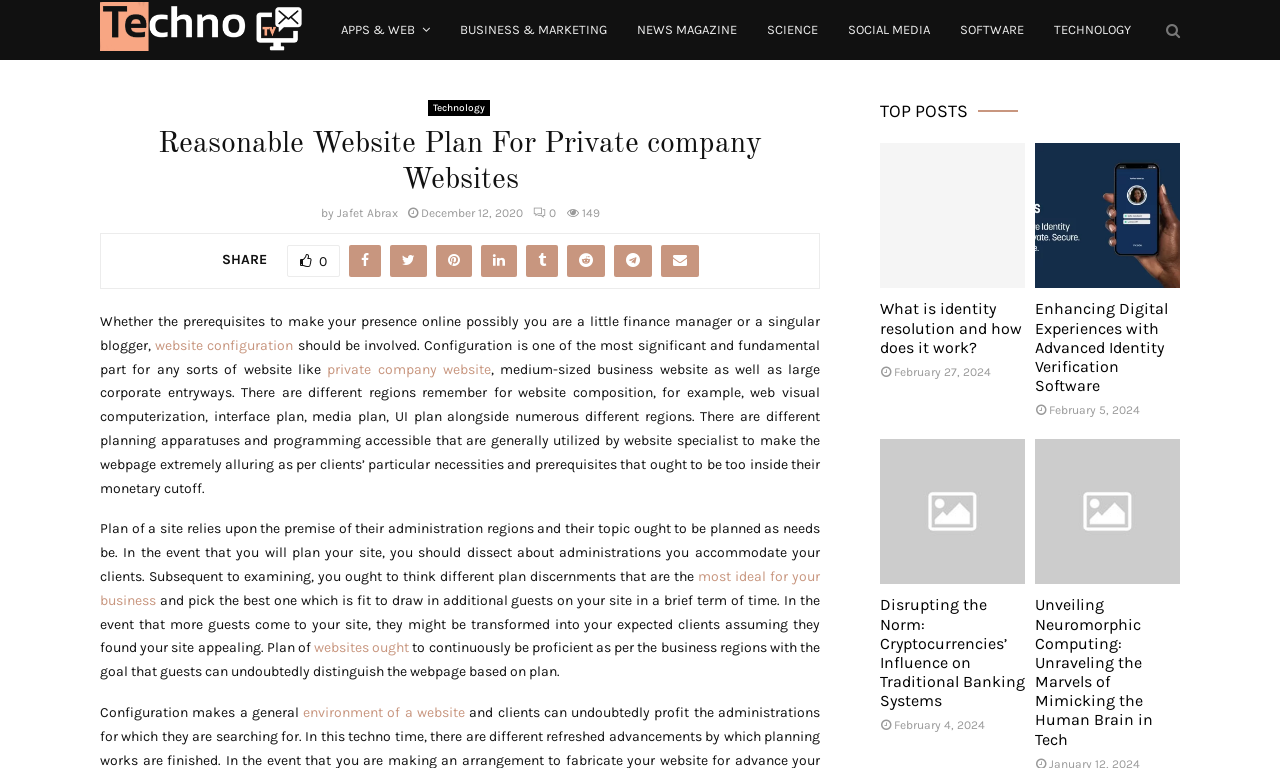What are the different regions involved in website composition?
Please ensure your answer is as detailed and informative as possible.

The webpage mentions that there are different regions involved in website composition, including web visual automation, interface design, media plan, and UI plan, among others.